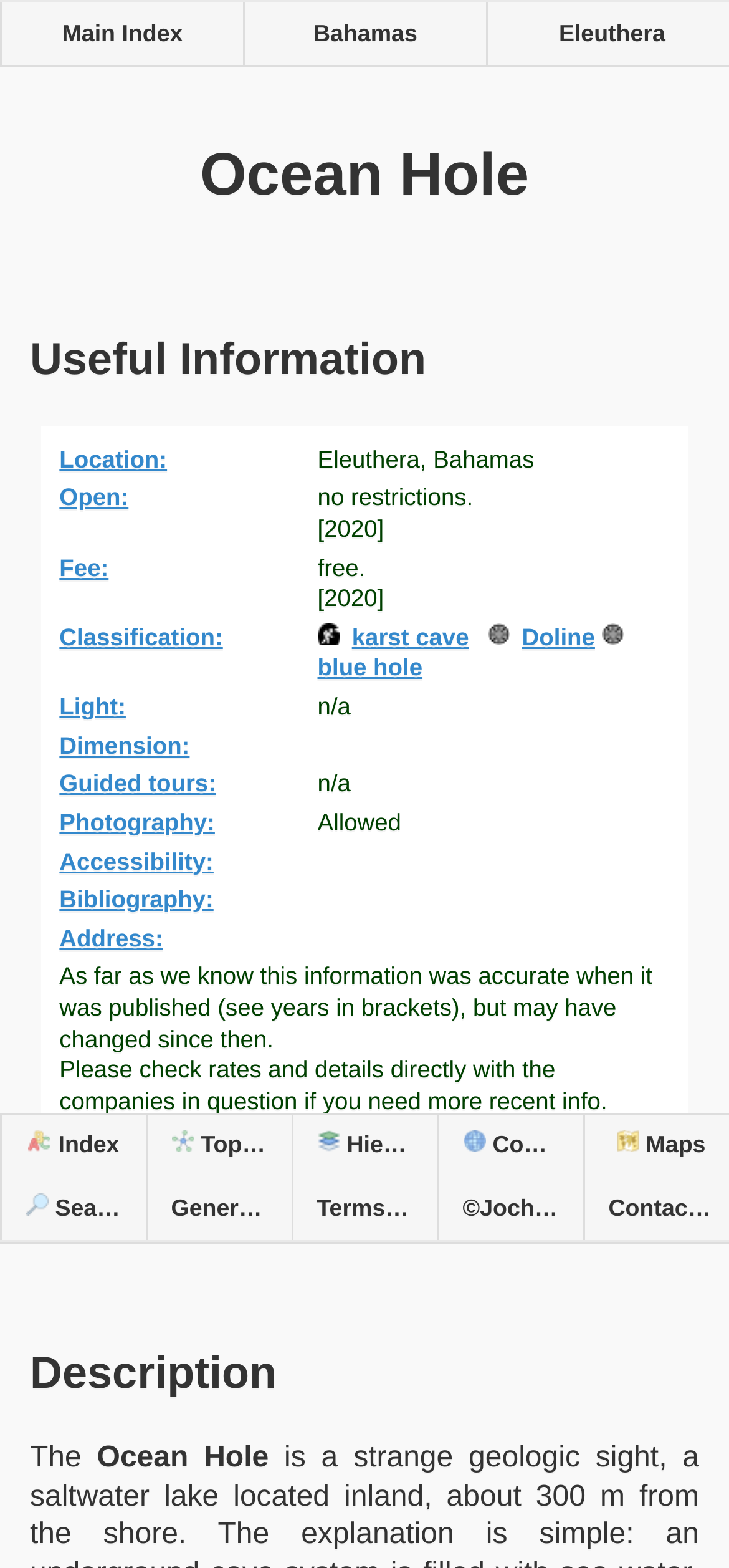Locate the bounding box of the user interface element based on this description: "Open:".

[0.081, 0.308, 0.193, 0.326]